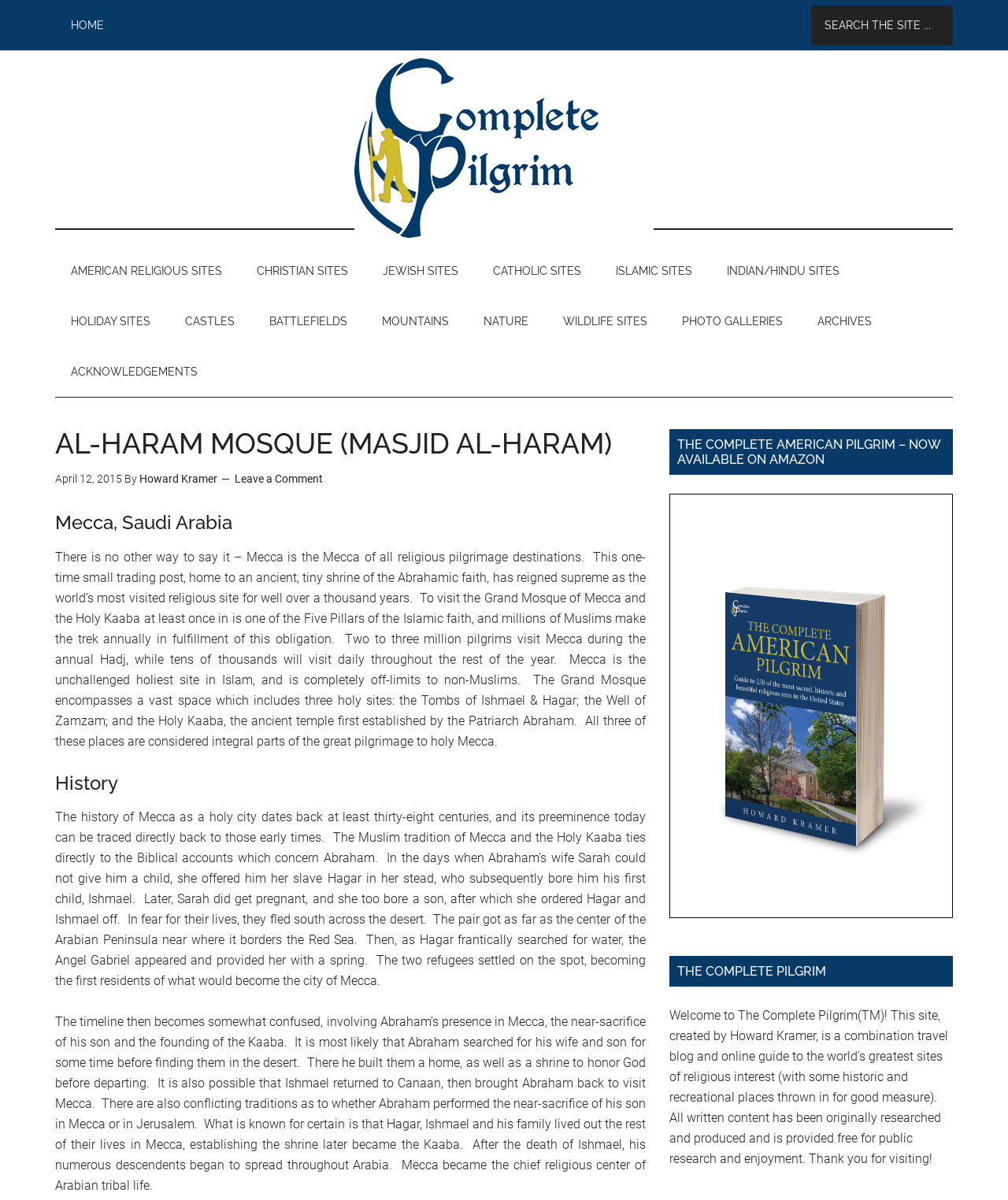Pinpoint the bounding box coordinates of the clickable element to carry out the following instruction: "Go to HOME page."

[0.055, 0.0, 0.119, 0.042]